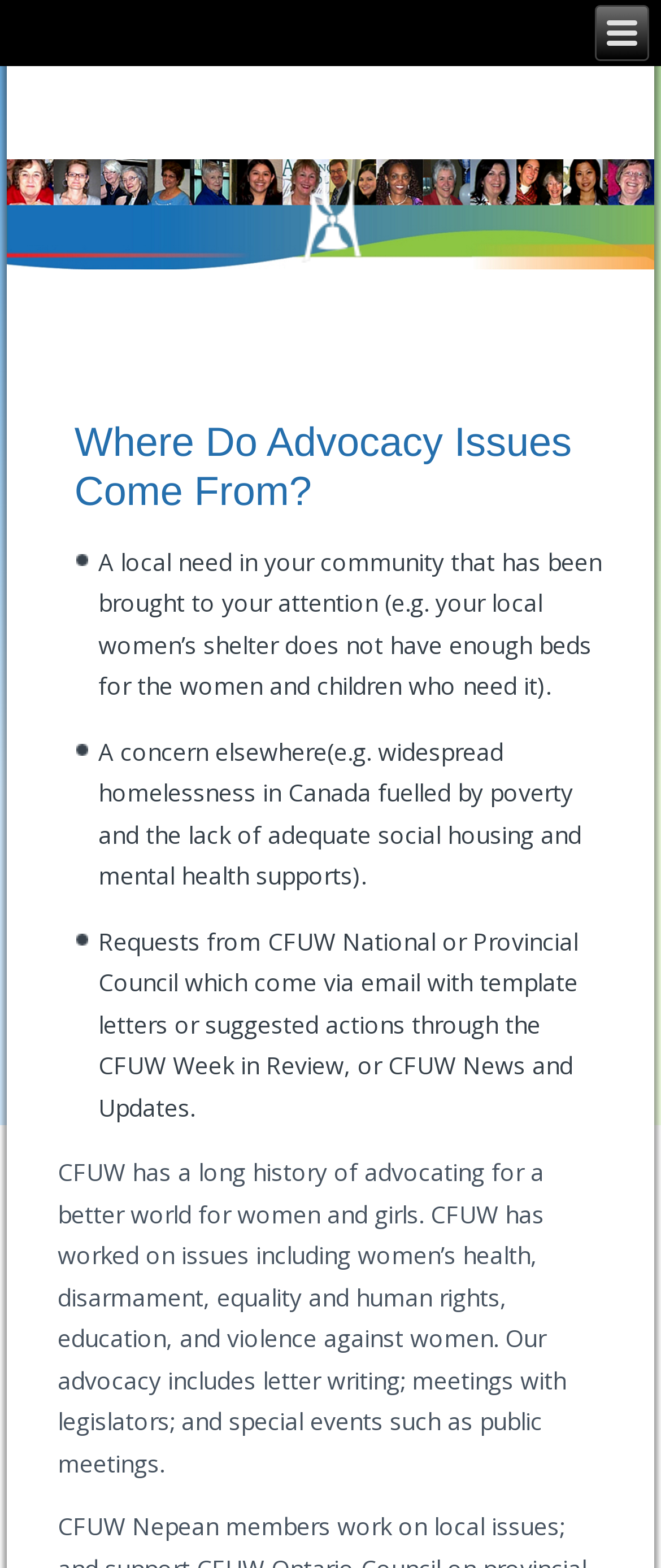Using a single word or phrase, answer the following question: 
What is one way CFUW advocates for issues?

Letter writing